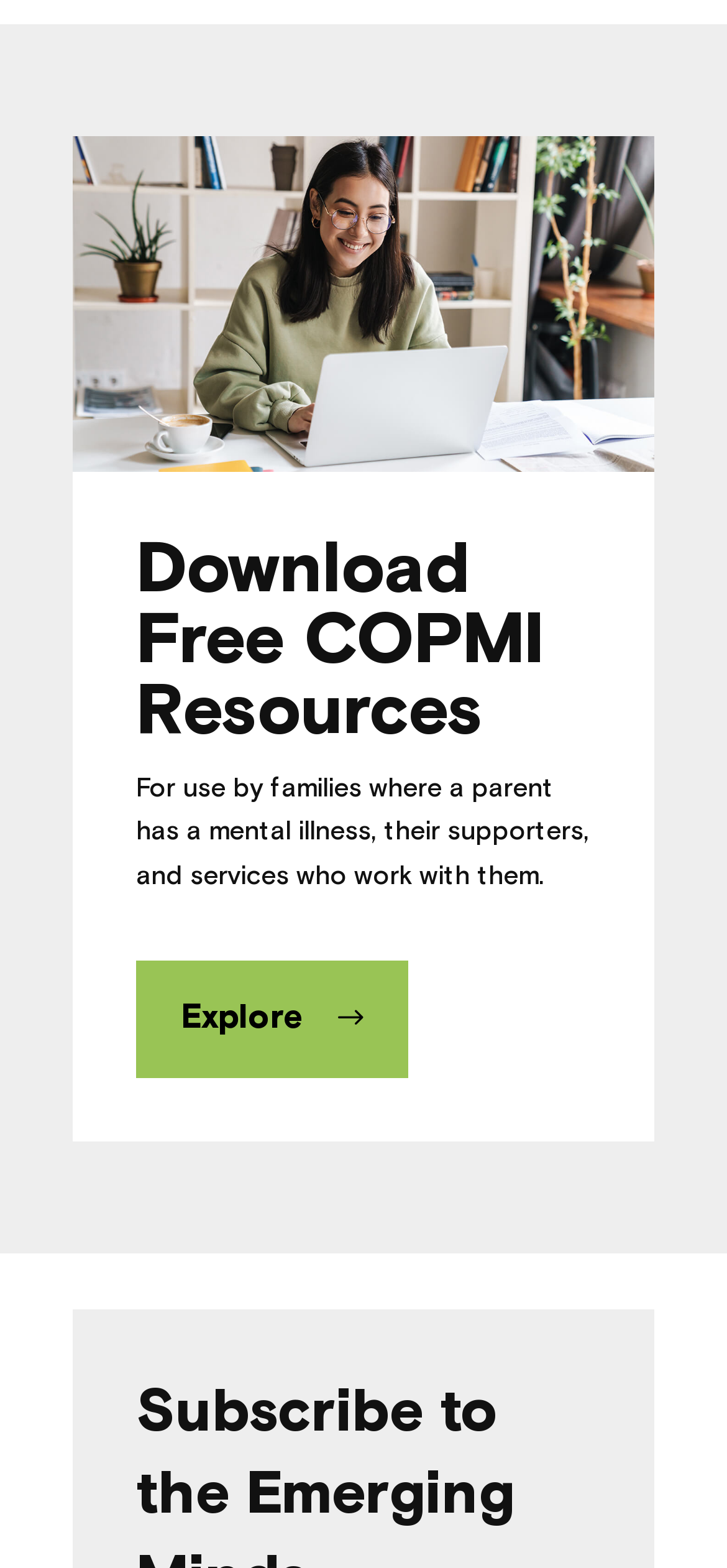Please answer the following query using a single word or phrase: 
Is there a section for downloading free resources?

Yes